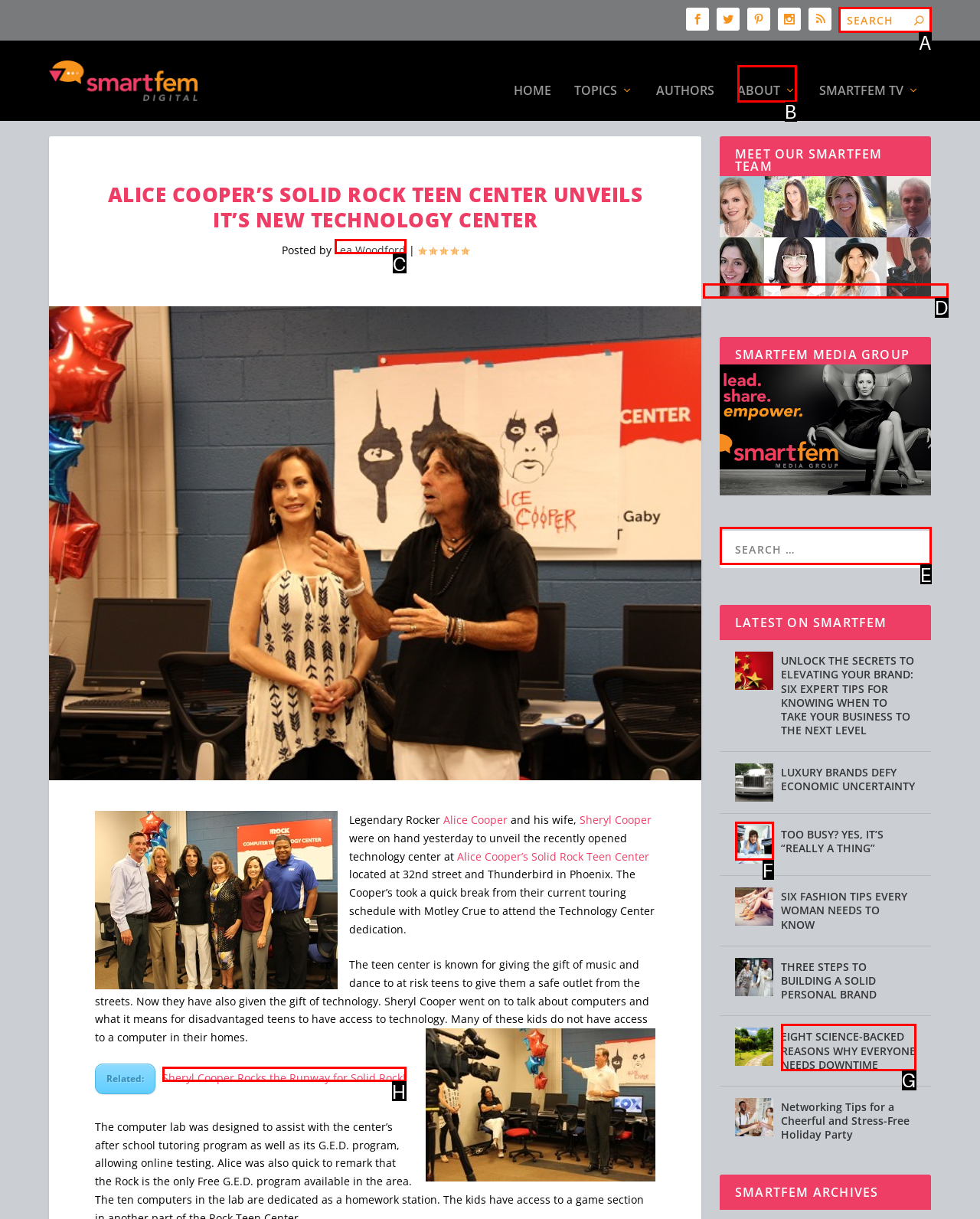Provide the letter of the HTML element that you need to click on to perform the task: Search for something.
Answer with the letter corresponding to the correct option.

A